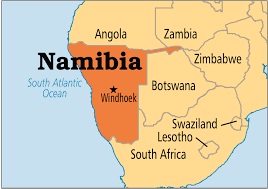Reply to the question with a single word or phrase:
What is the capital city of Namibia?

Windhoek